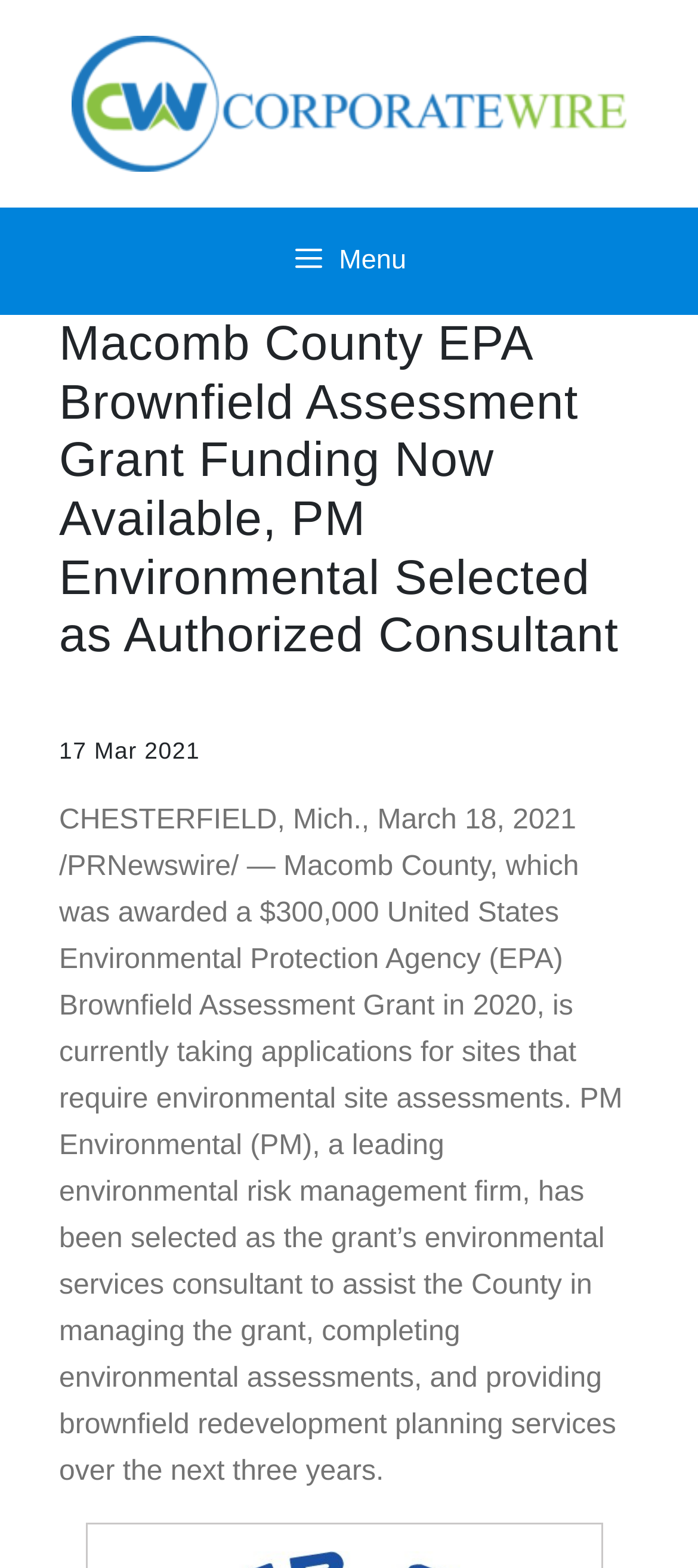Identify and extract the main heading of the webpage.

Macomb County EPA Brownfield Assessment Grant Funding Now Available, PM Environmental Selected as Authorized Consultant